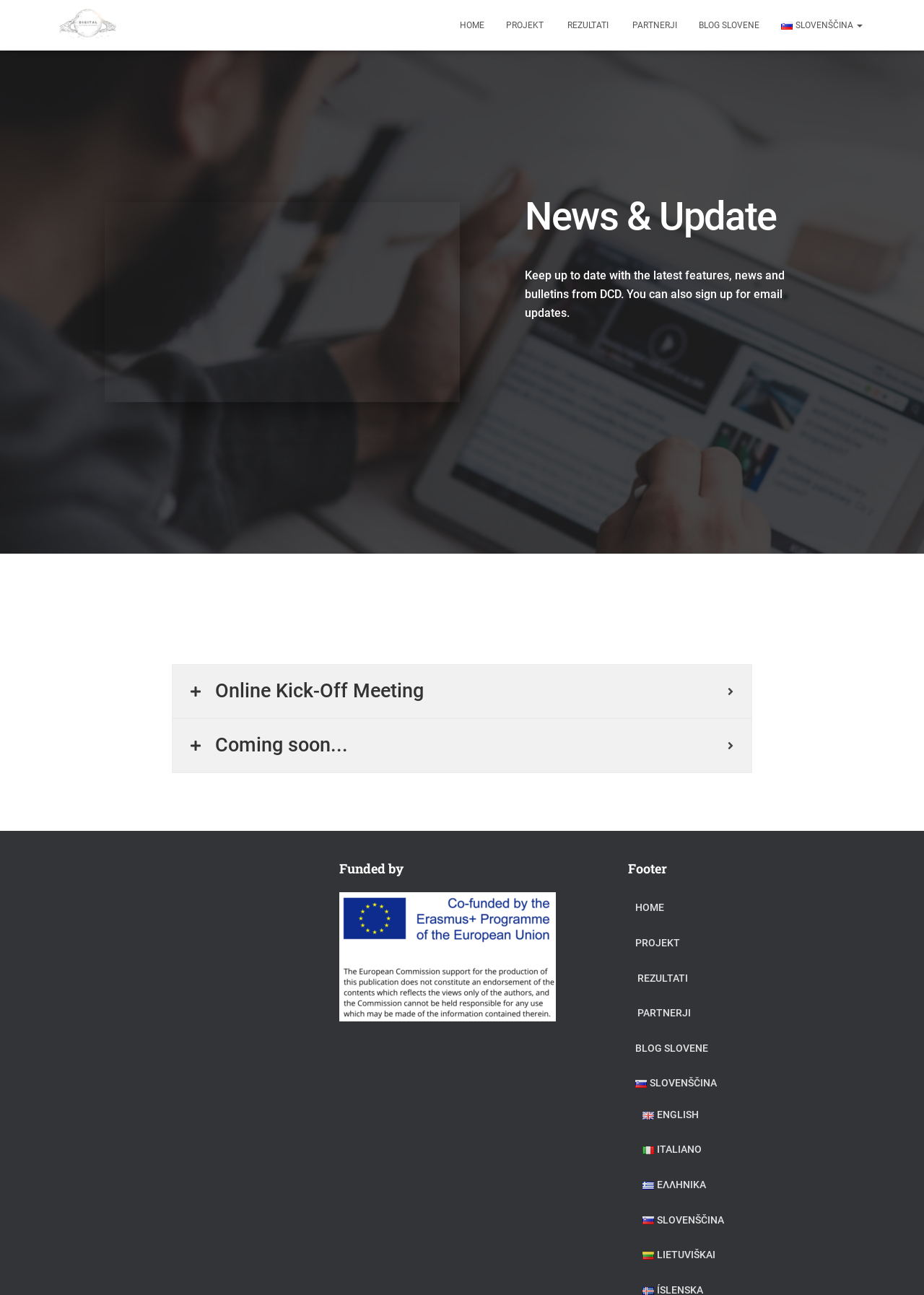Based on the image, provide a detailed and complete answer to the question: 
What is the name of the project?

The name of the project can be found in the top-left corner of the webpage, where it is written as 'Novice - DCD' and also as a separate link 'DCD' with an accompanying image.